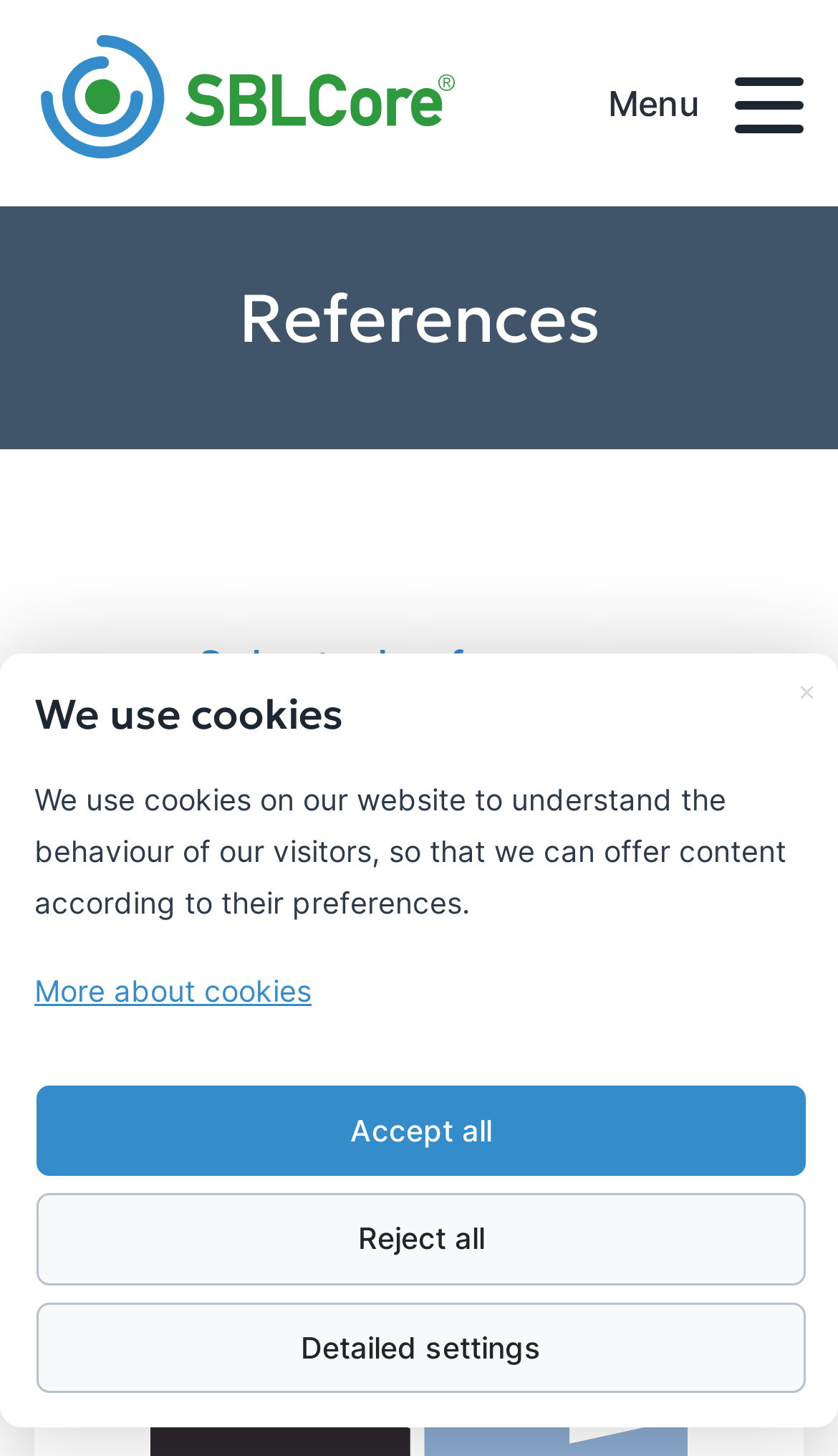Respond with a single word or phrase:
What is the logo of the website?

SBLCore logo